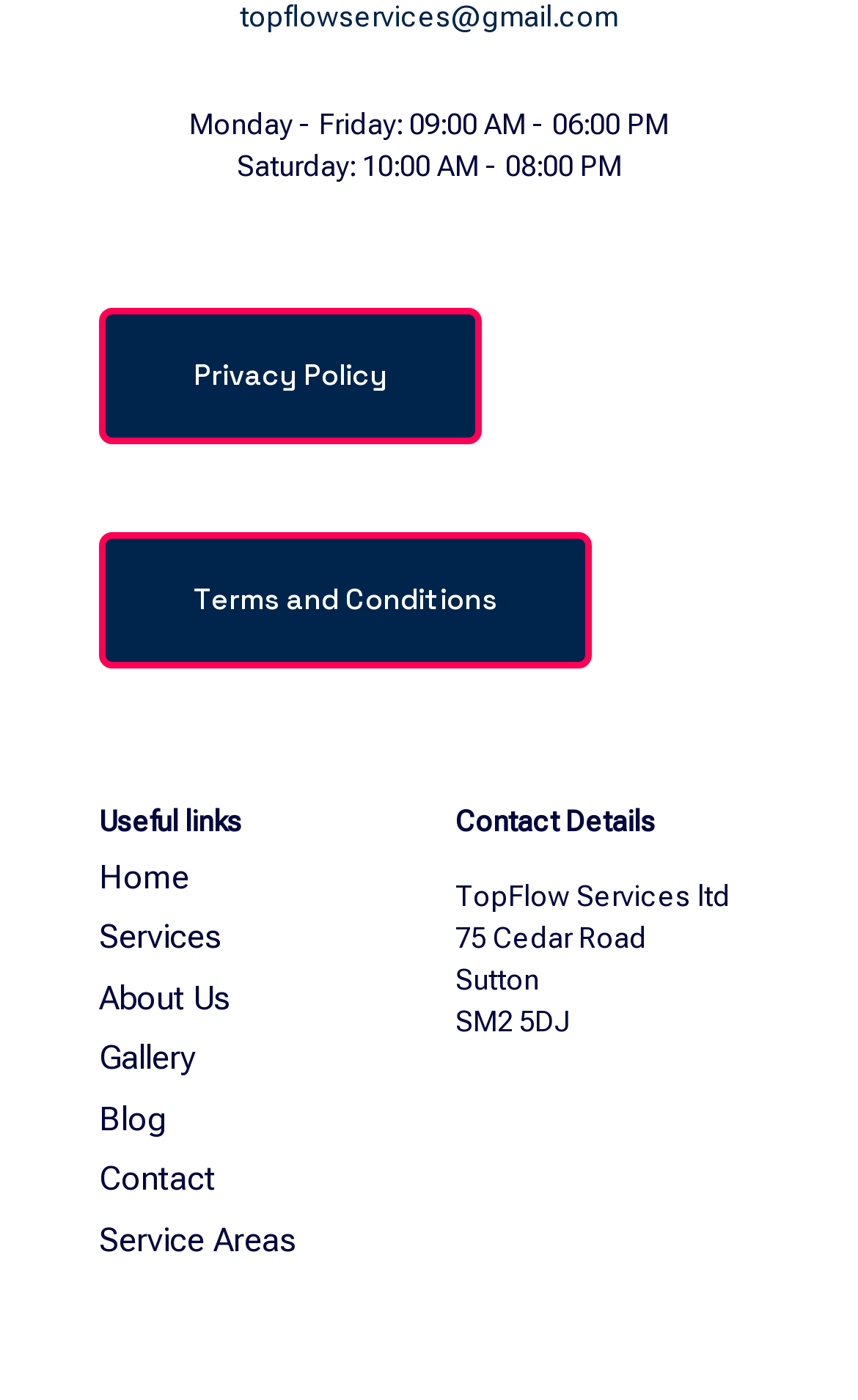What are the office hours on Monday to Friday?
Look at the screenshot and respond with one word or a short phrase.

09:00 AM - 06:00 PM